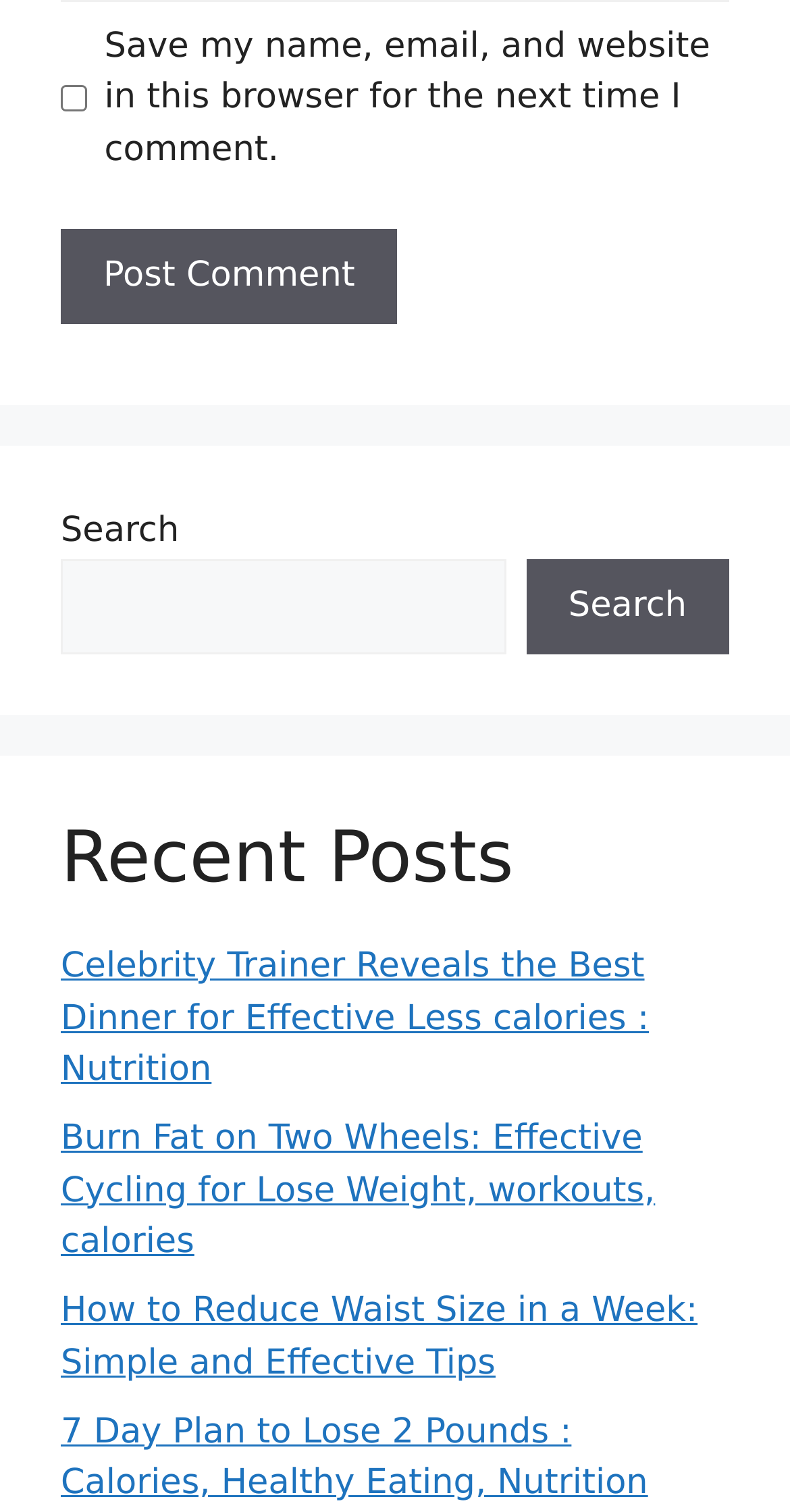Identify the bounding box coordinates for the region of the element that should be clicked to carry out the instruction: "Search for something". The bounding box coordinates should be four float numbers between 0 and 1, i.e., [left, top, right, bottom].

[0.077, 0.369, 0.64, 0.433]